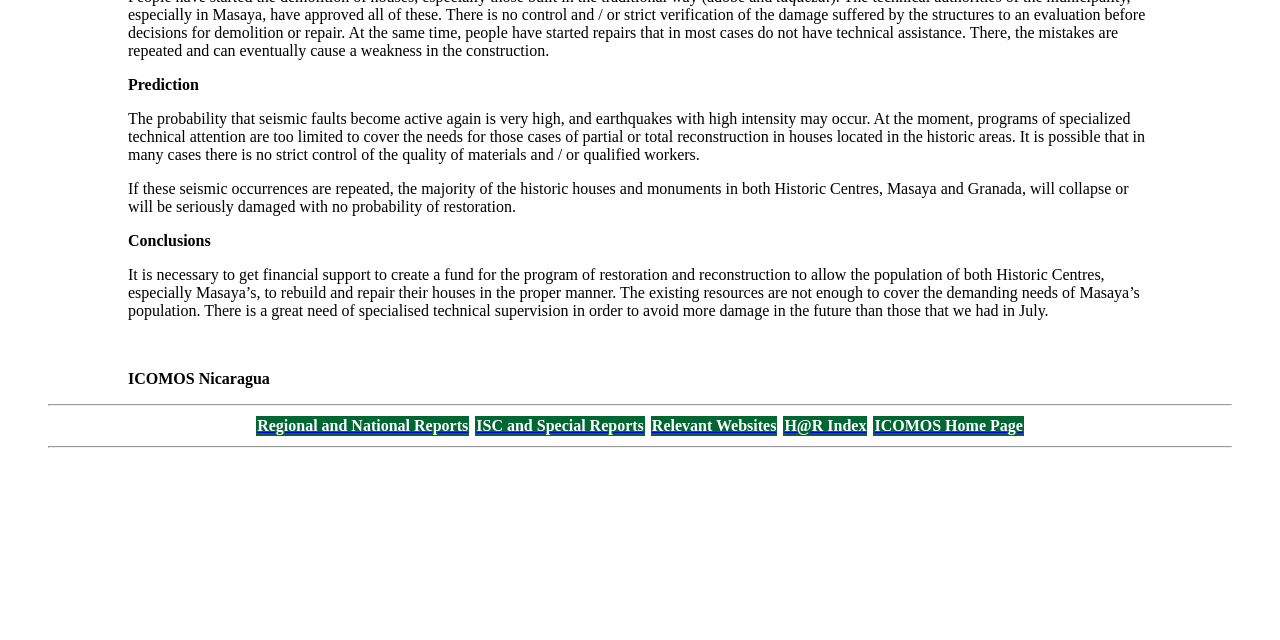Bounding box coordinates must be specified in the format (top-left x, top-left y, bottom-right x, bottom-right y). All values should be floating point numbers between 0 and 1. What are the bounding box coordinates of the UI element described as: Regional and National Reports

[0.201, 0.651, 0.366, 0.678]